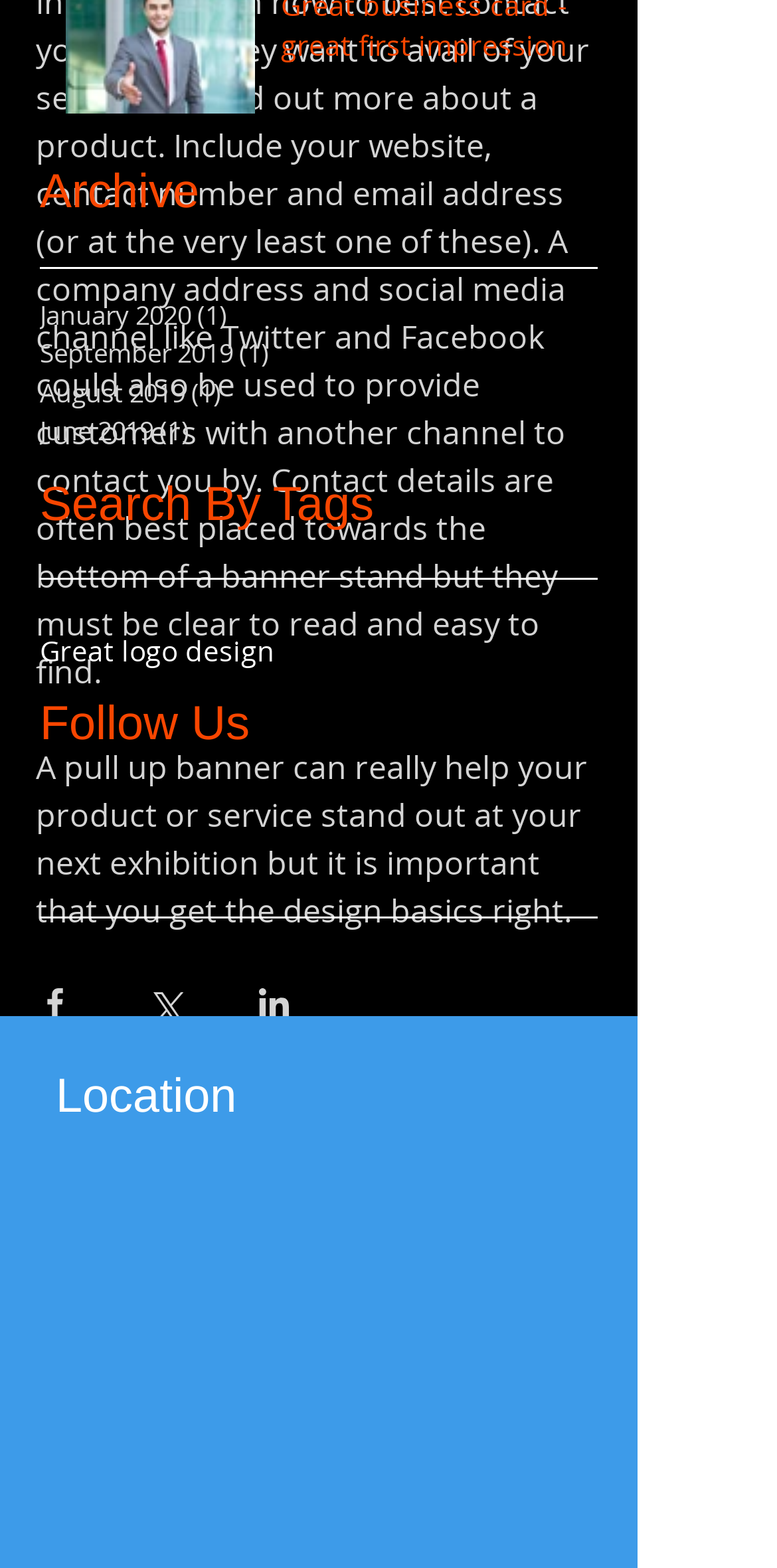Please locate the bounding box coordinates of the element that needs to be clicked to achieve the following instruction: "Share via Facebook". The coordinates should be four float numbers between 0 and 1, i.e., [left, top, right, bottom].

[0.046, 0.627, 0.095, 0.651]